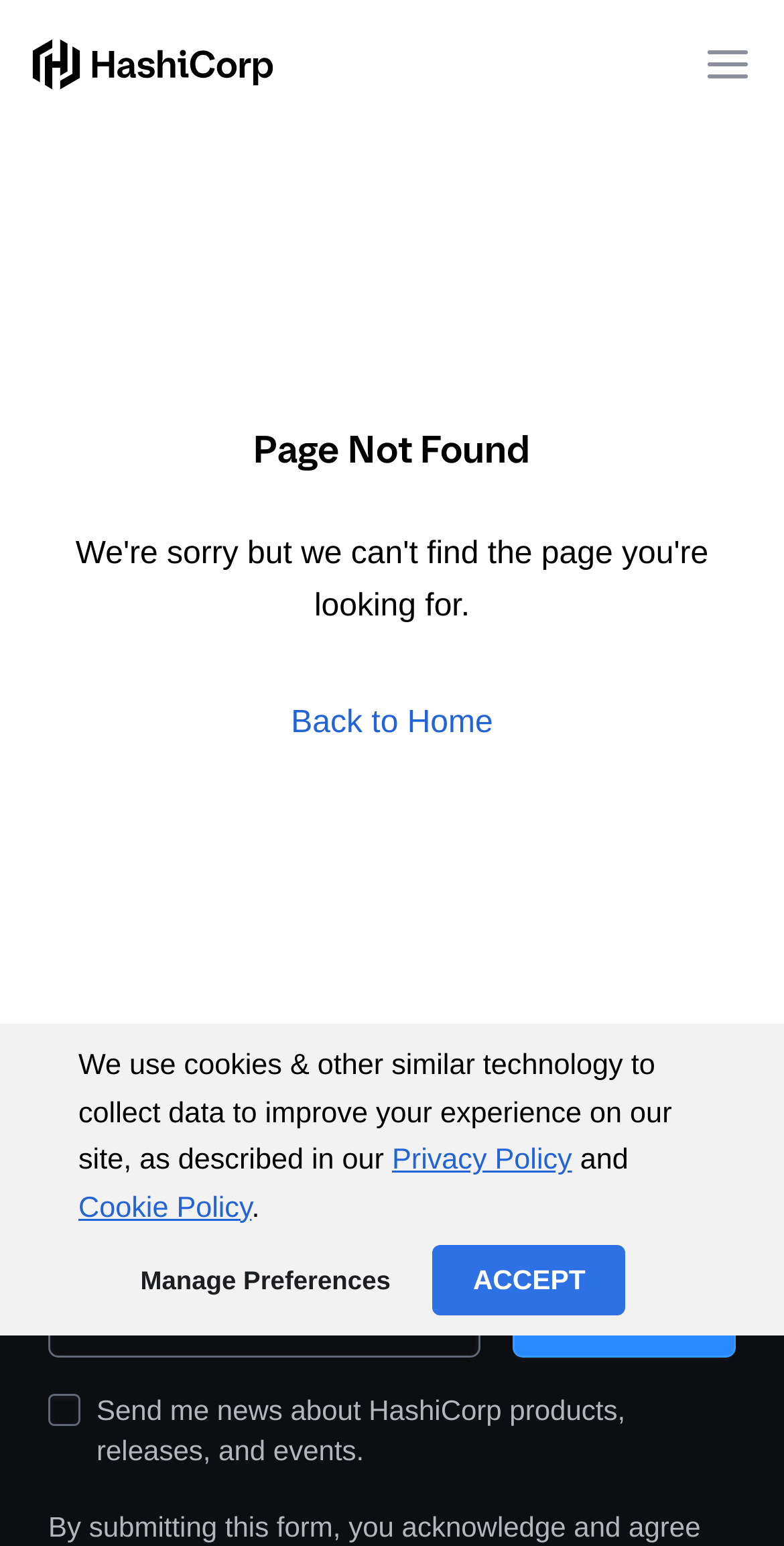Please specify the bounding box coordinates of the region to click in order to perform the following instruction: "Go back to home".

[0.371, 0.457, 0.629, 0.479]